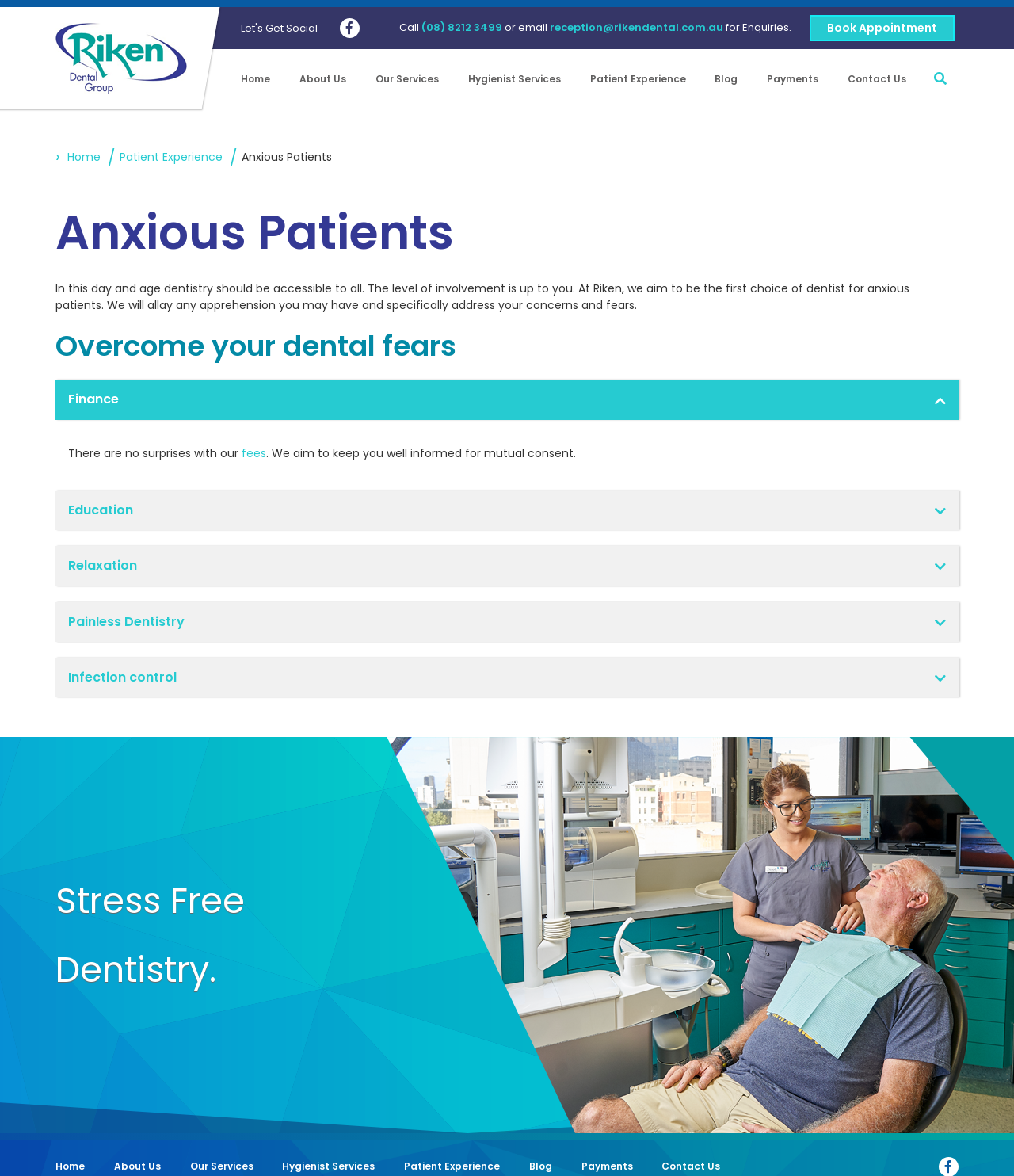Please find the bounding box coordinates of the element that must be clicked to perform the given instruction: "Send an email to reception". The coordinates should be four float numbers from 0 to 1, i.e., [left, top, right, bottom].

[0.542, 0.017, 0.713, 0.03]